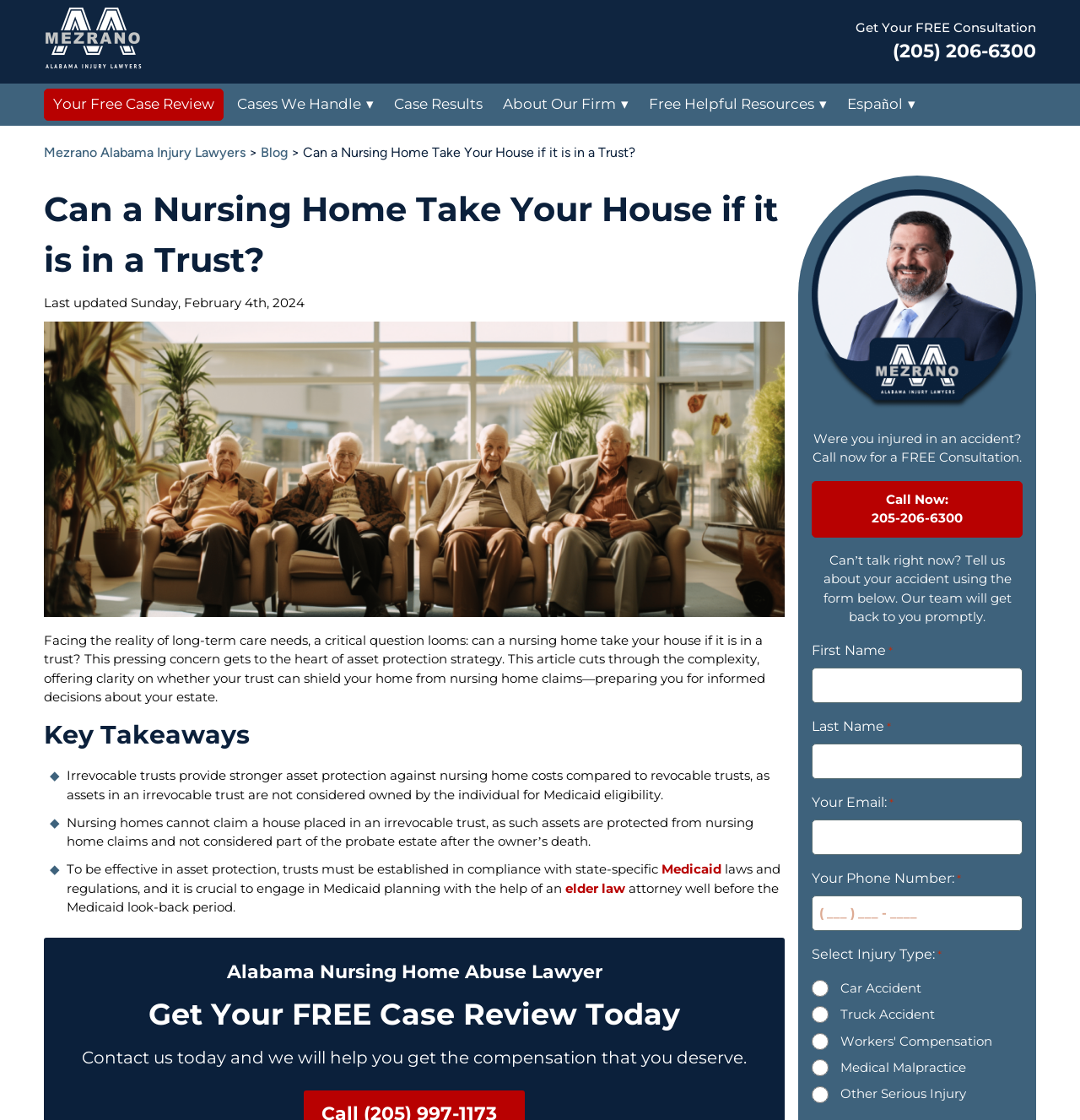Please indicate the bounding box coordinates for the clickable area to complete the following task: "Click the 'Your Free Case Review' link". The coordinates should be specified as four float numbers between 0 and 1, i.e., [left, top, right, bottom].

[0.049, 0.084, 0.198, 0.103]